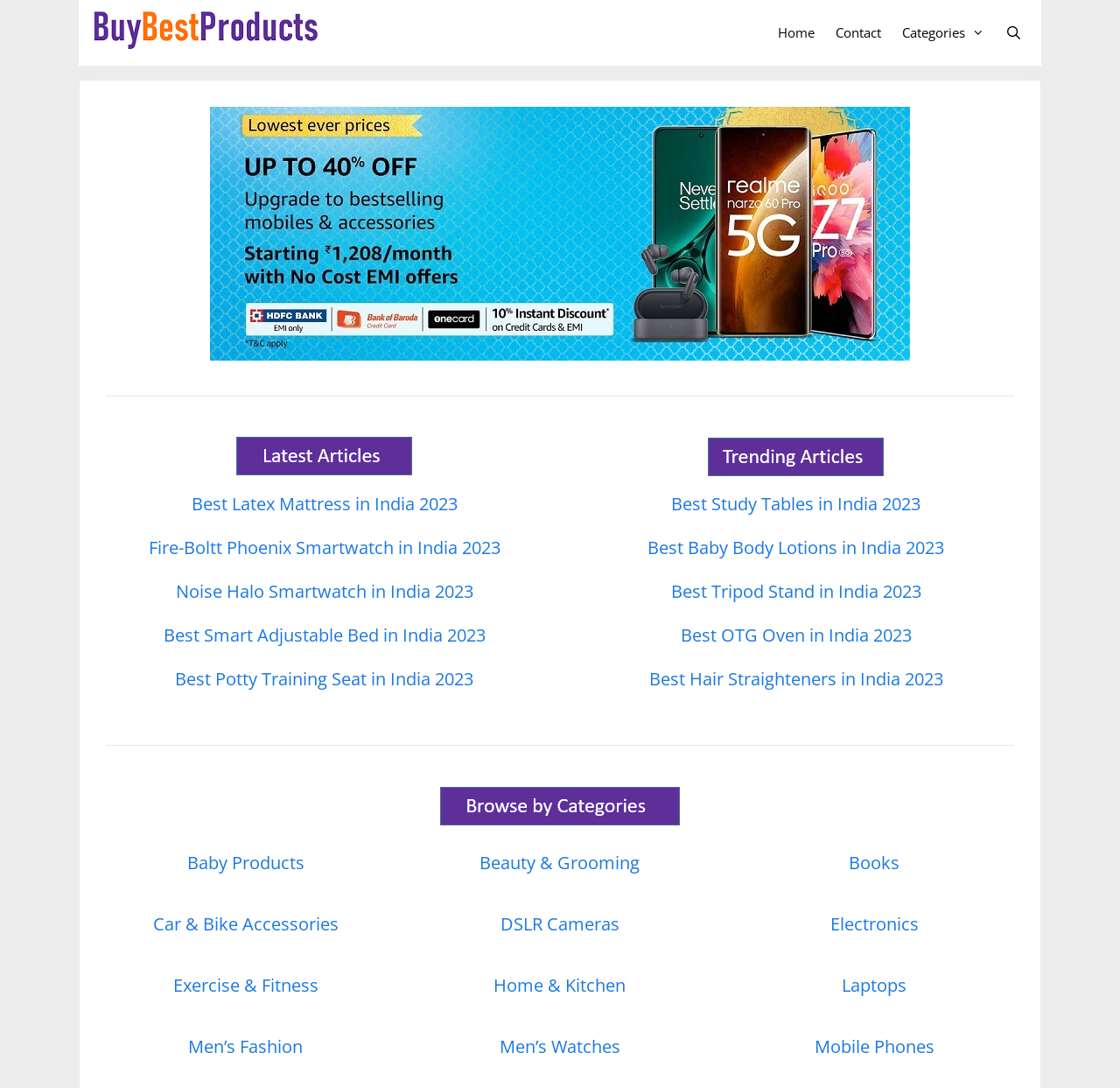What are the categories of products available on this website?
We need a detailed and meticulous answer to the question.

The categories of products available on this website can be found in the navigation section, which includes links to categories such as 'Baby Products', 'Beauty & Grooming', 'Books', and many more.